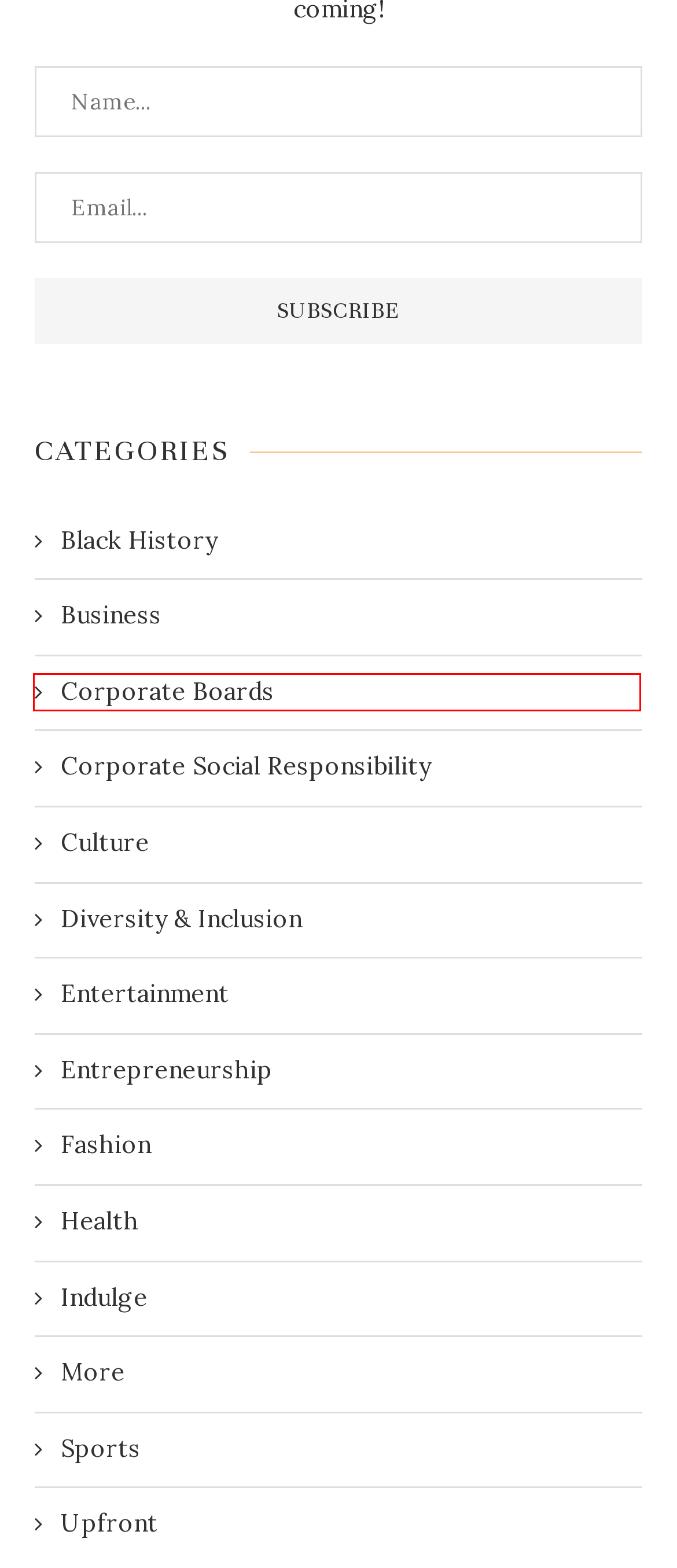Review the screenshot of a webpage that includes a red bounding box. Choose the webpage description that best matches the new webpage displayed after clicking the element within the bounding box. Here are the candidates:
A. Upfront Archives - Savoy
B. Diversity & Inclusion Archives - Savoy
C. Corporate Social Responsibility Archives - Savoy
D. More Archives - Savoy
E. Fashion Archives - Savoy
F. Entrepreneurship Archives - Savoy
G. Corporate Boards Archives - Savoy
H. Health Archives - Savoy

G